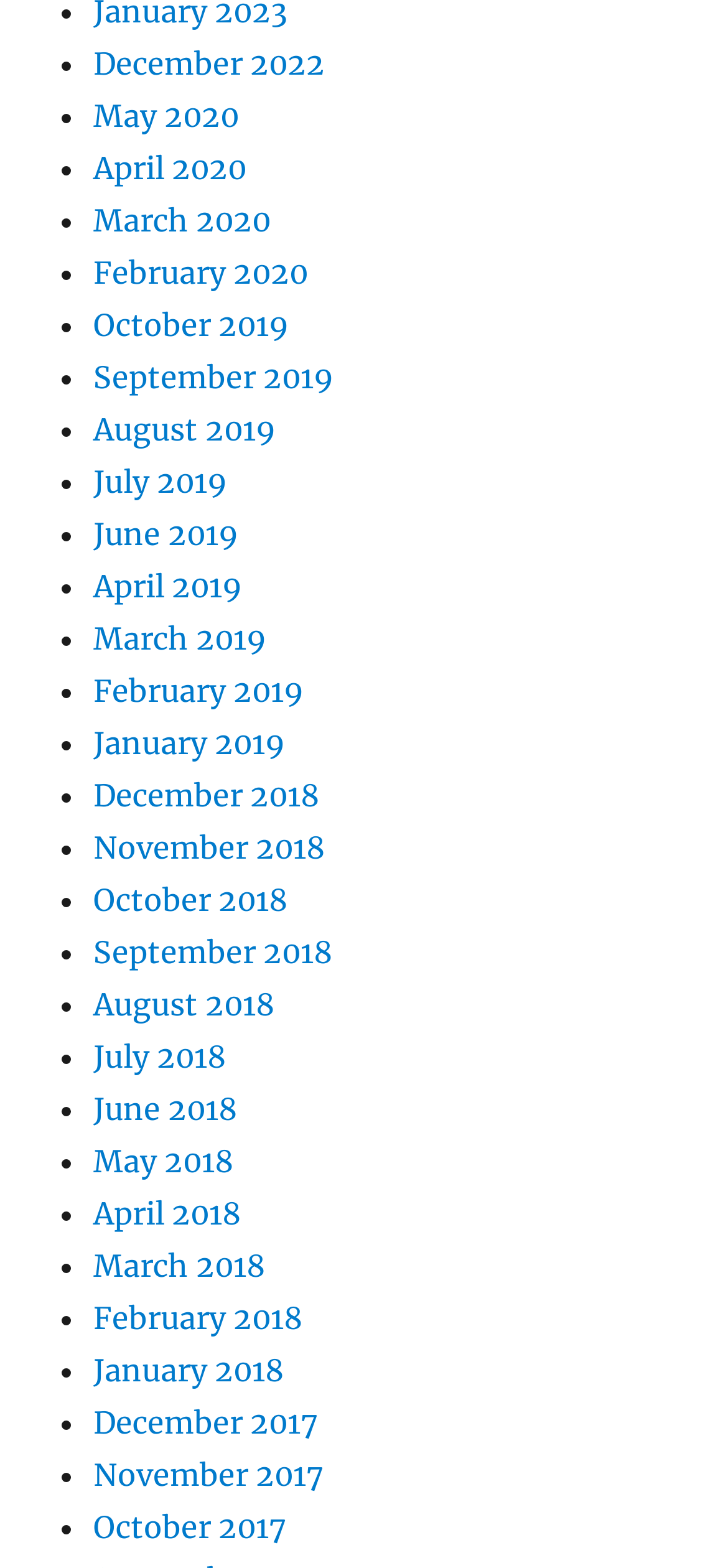What is the most recent month listed?
Use the information from the image to give a detailed answer to the question.

I determined the most recent month listed by examining the links on the webpage, which are organized in a list with the most recent month at the top. The first link is 'December 2022', indicating that it is the most recent month listed.